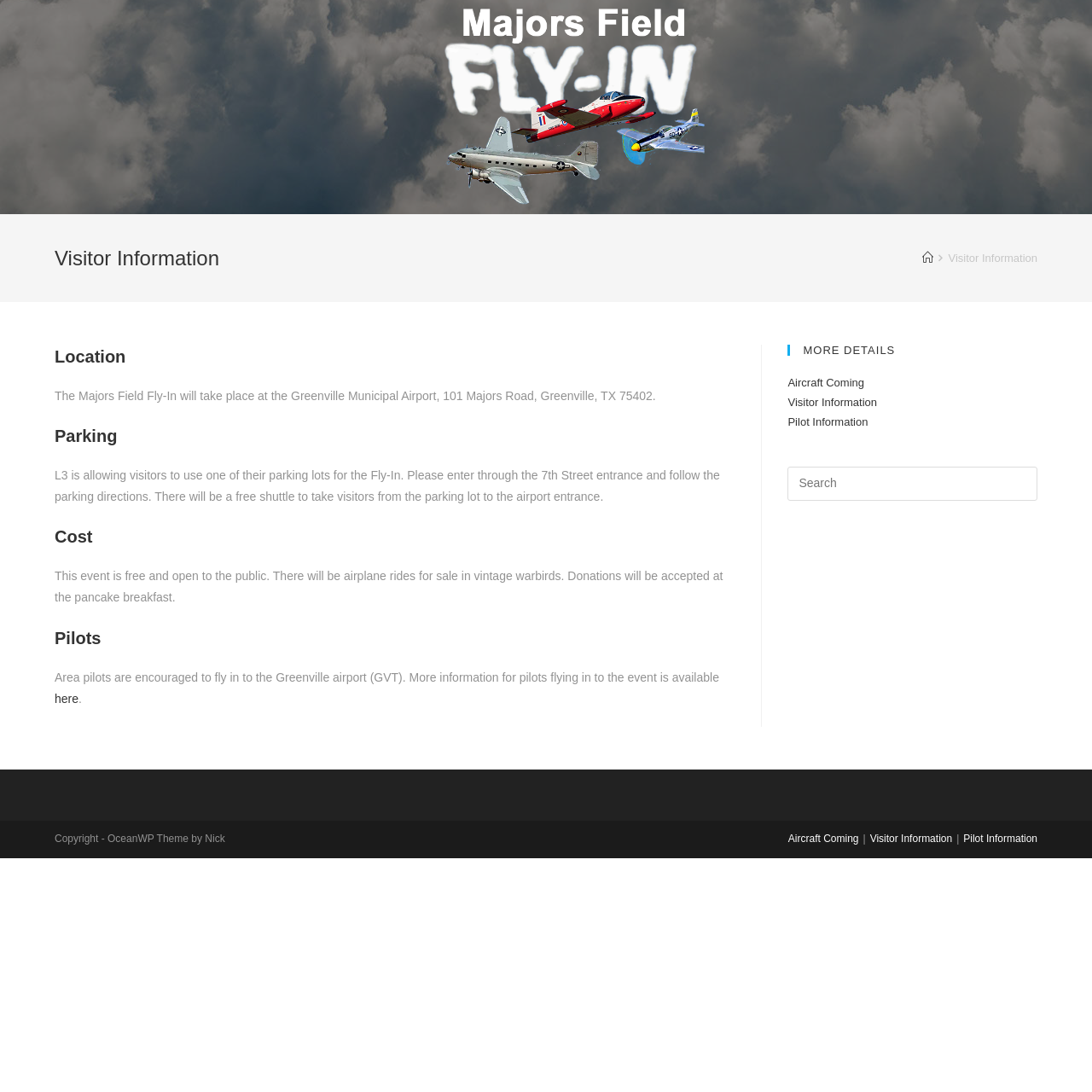Identify the bounding box coordinates of the clickable section necessary to follow the following instruction: "View 'Aircraft Coming' details". The coordinates should be presented as four float numbers from 0 to 1, i.e., [left, top, right, bottom].

[0.721, 0.344, 0.791, 0.356]